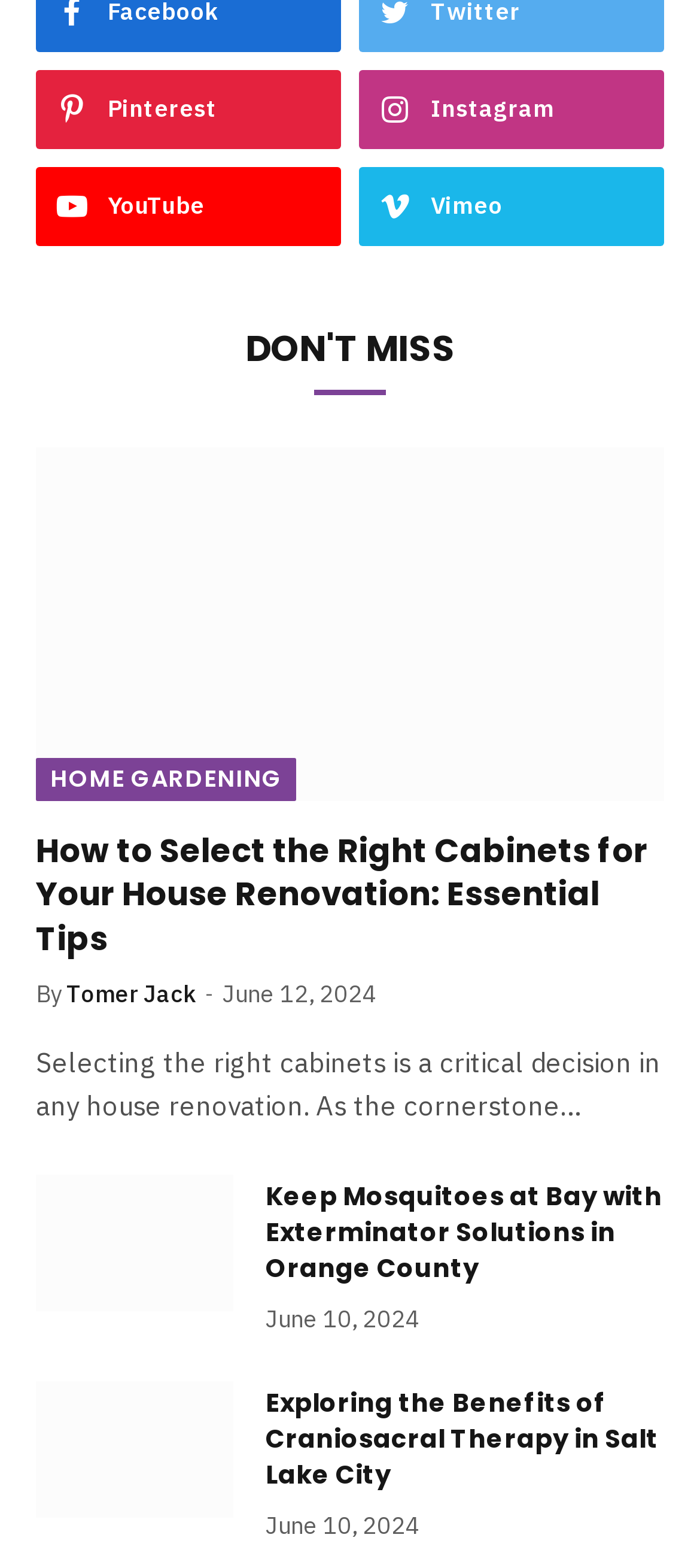Who wrote the article about house renovation?
From the image, provide a succinct answer in one word or a short phrase.

Tomer Jack